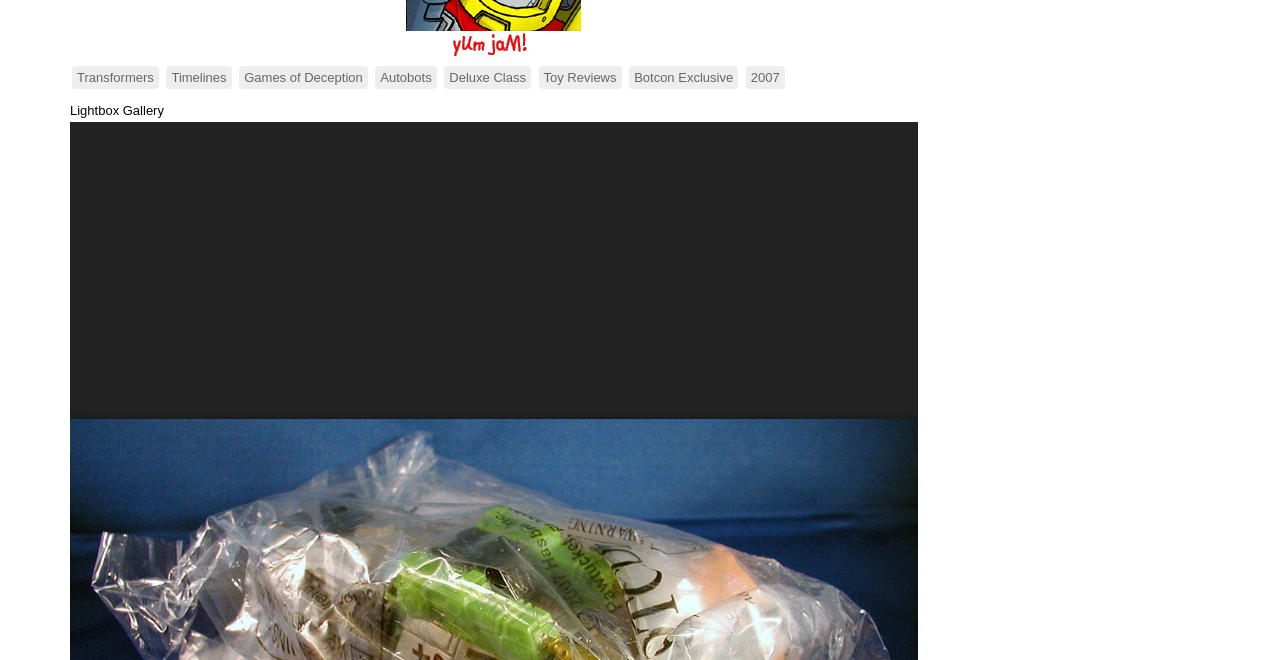Please specify the bounding box coordinates in the format (top-left x, top-left y, bottom-right x, bottom-right y), with values ranging from 0 to 1. Identify the bounding box for the UI component described as follows: Deluxe Class

[0.347, 0.1, 0.415, 0.135]